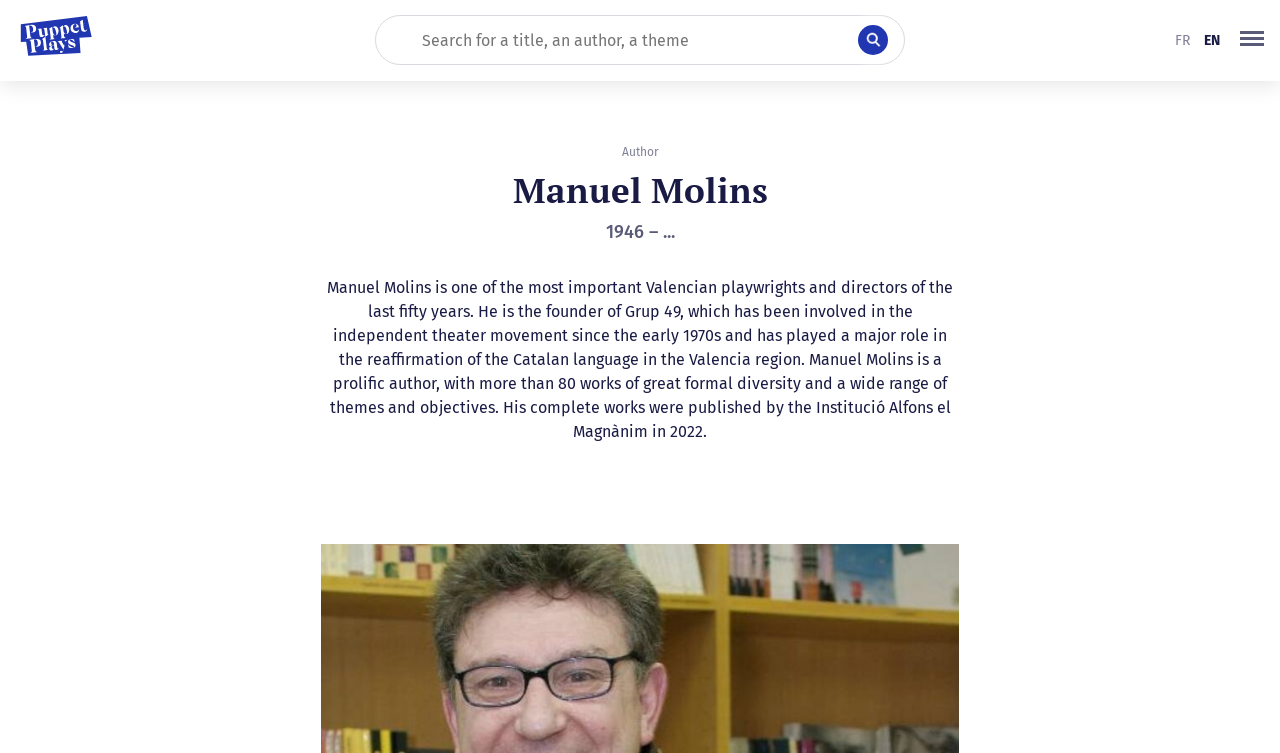Determine the bounding box coordinates for the UI element matching this description: "title="Back to homepage ›"".

[0.016, 0.052, 0.072, 0.082]